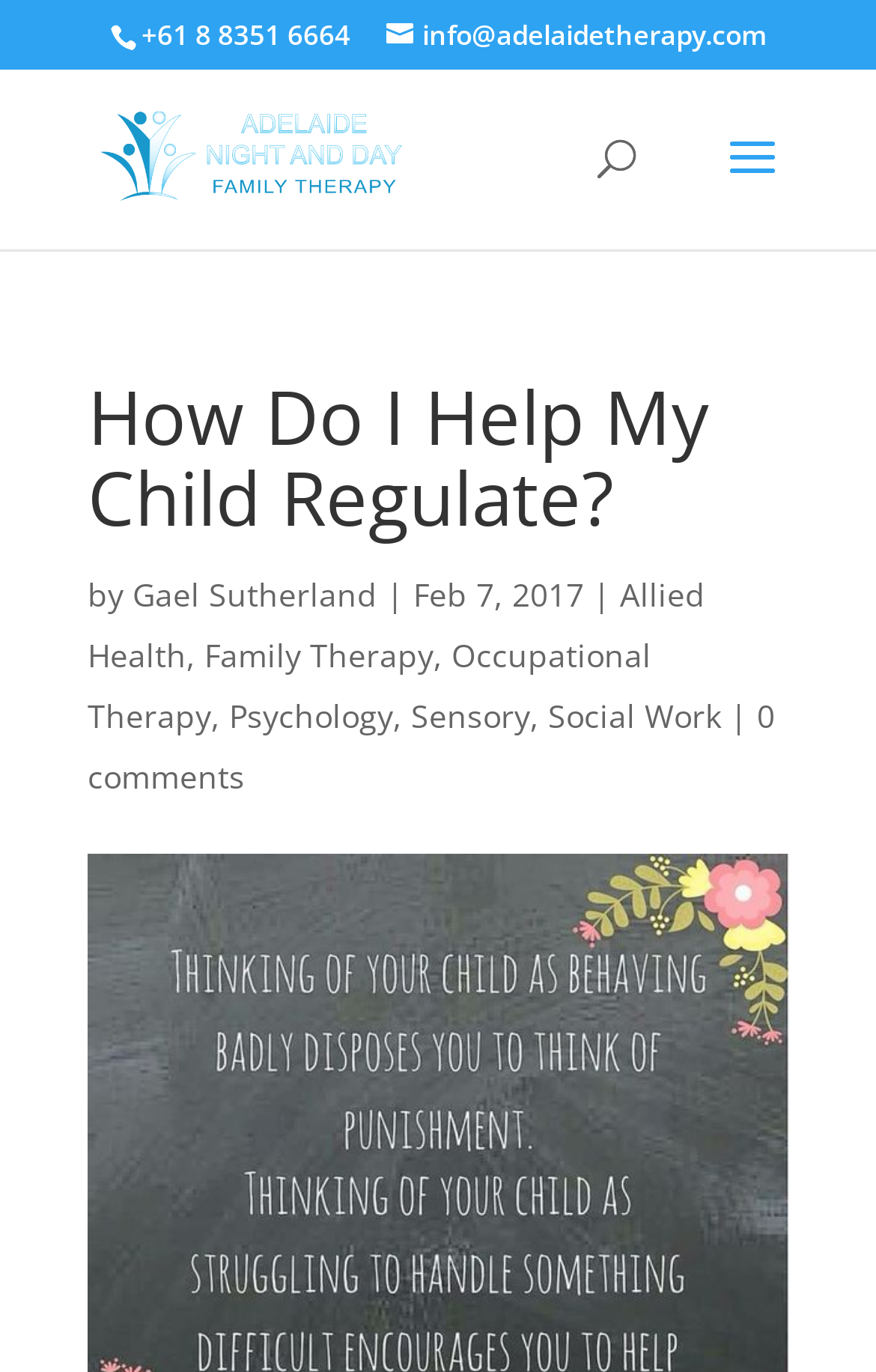Identify the bounding box for the UI element described as: "name="s" placeholder="Search …" title="Search for:"". Ensure the coordinates are four float numbers between 0 and 1, formatted as [left, top, right, bottom].

[0.463, 0.05, 0.823, 0.053]